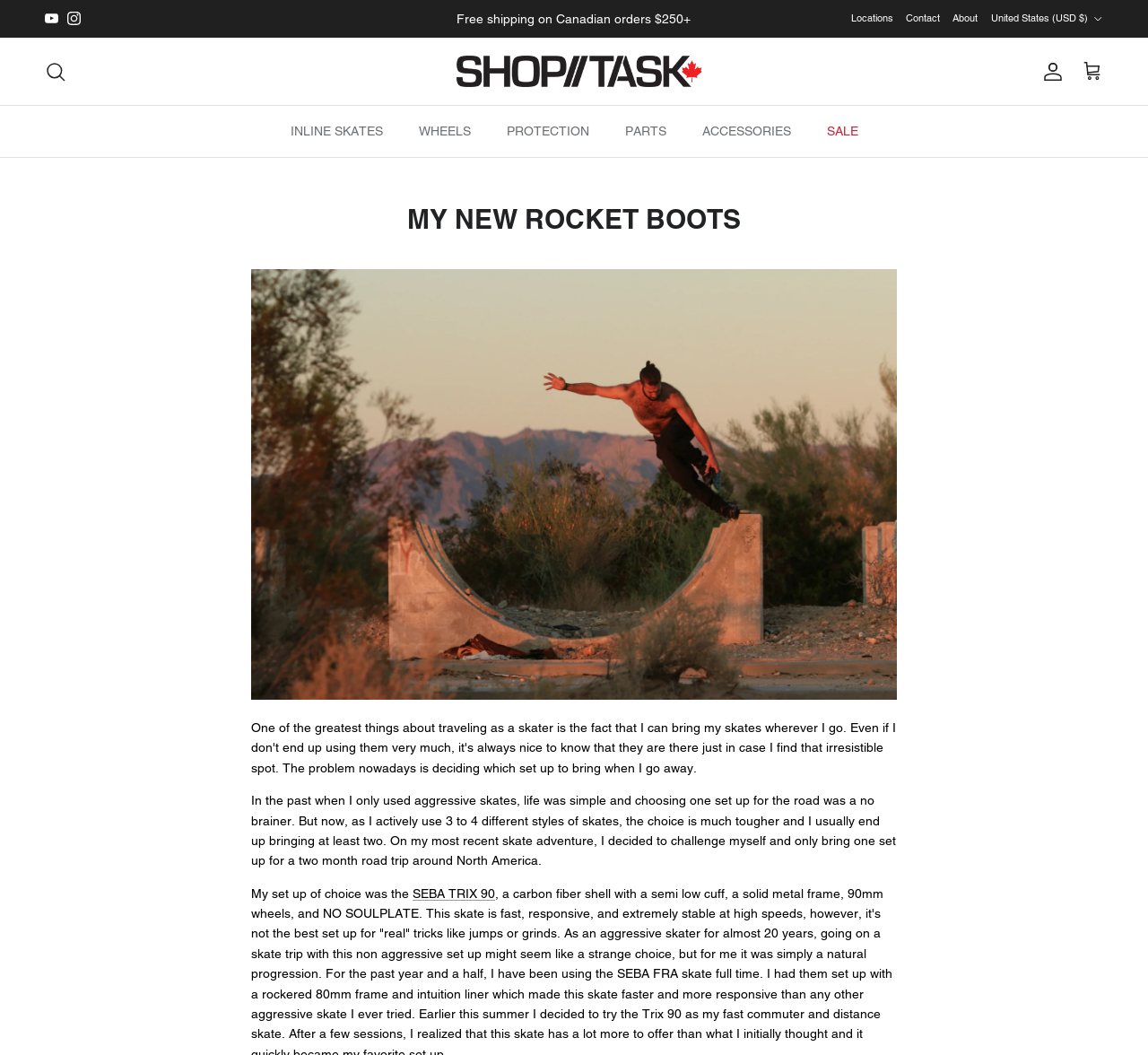What is the location of the 'Search' link?
Provide a detailed answer to the question using information from the image.

The answer can be found by analyzing the bounding box coordinates of the 'Search' link element. The coordinates [0.039, 0.058, 0.058, 0.078] indicate that the element is located at the top left of the webpage.